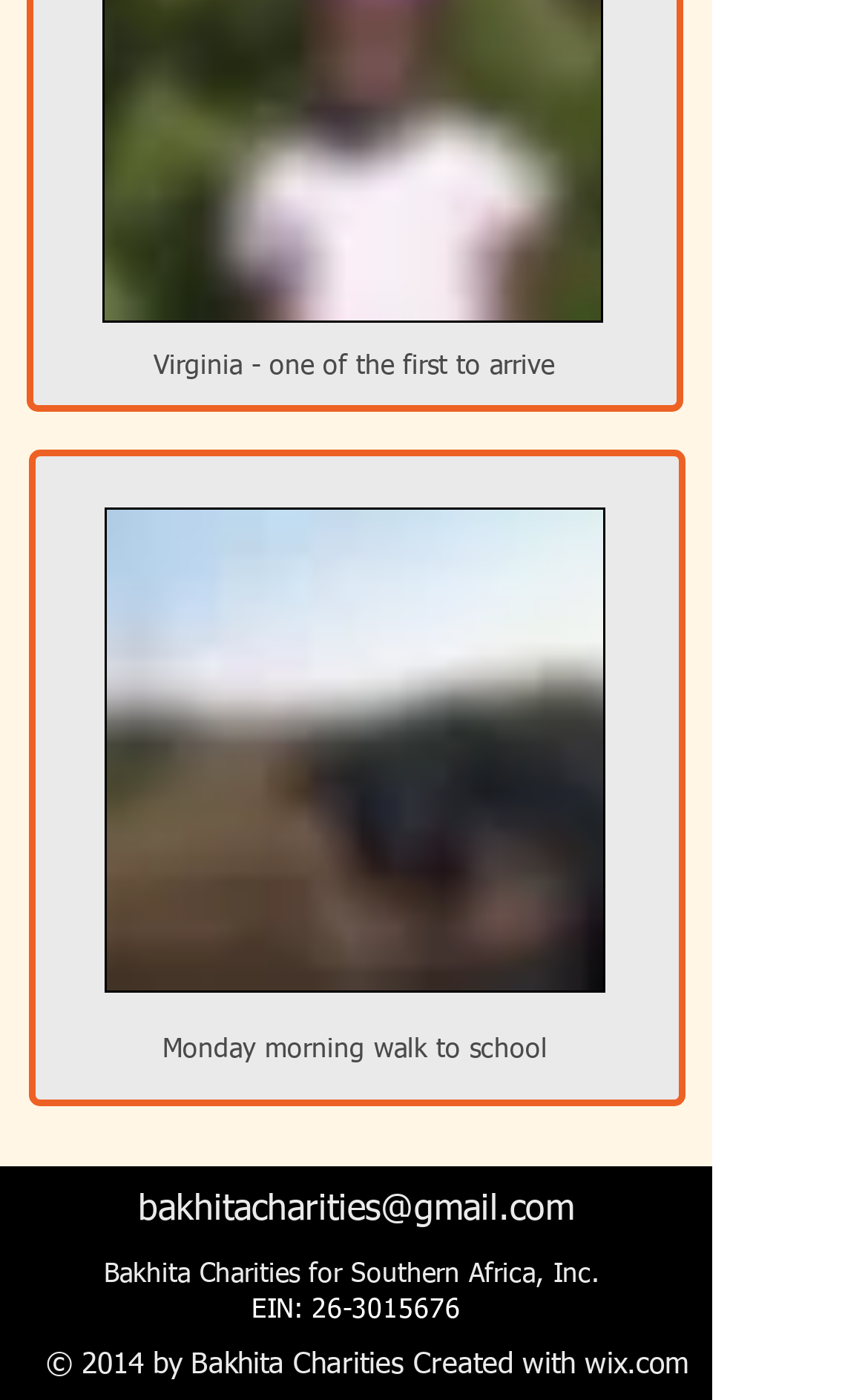What is the email address provided?
Using the image, give a concise answer in the form of a single word or short phrase.

bakhitacharities@gmail.com